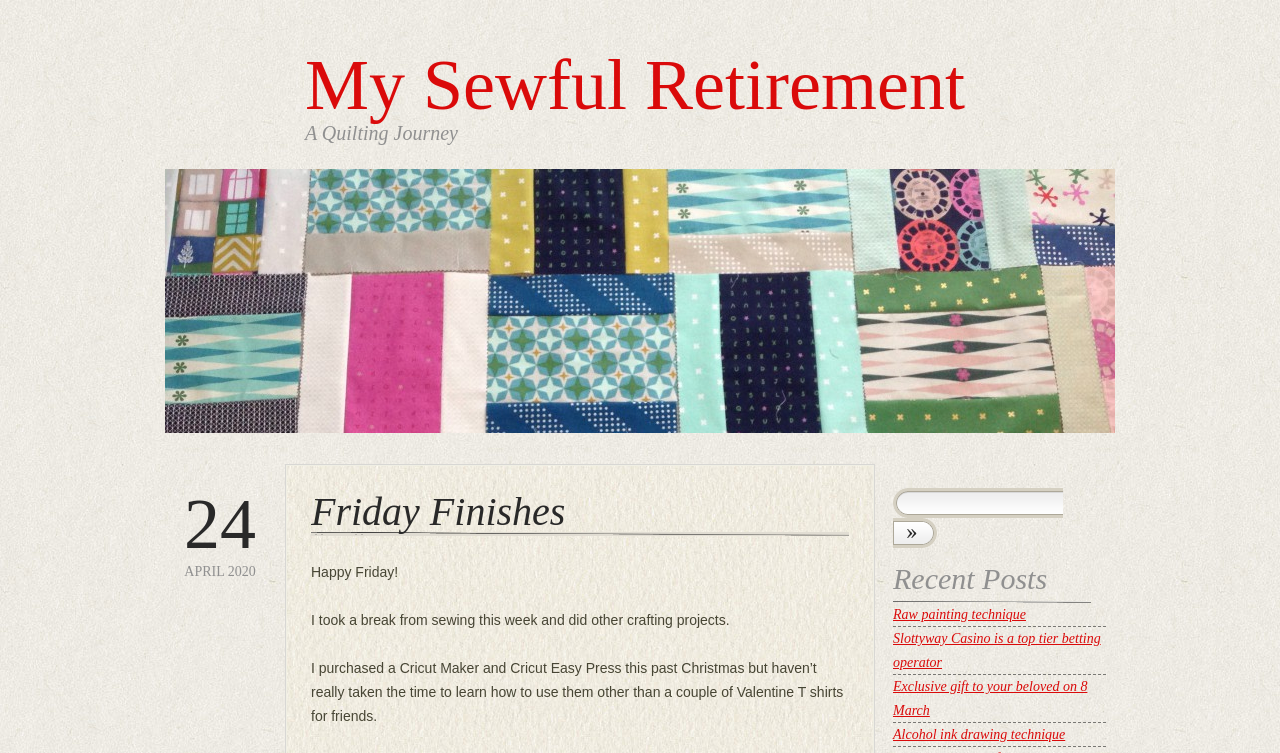What is the author's recent activity?
Look at the screenshot and give a one-word or phrase answer.

Crafting projects